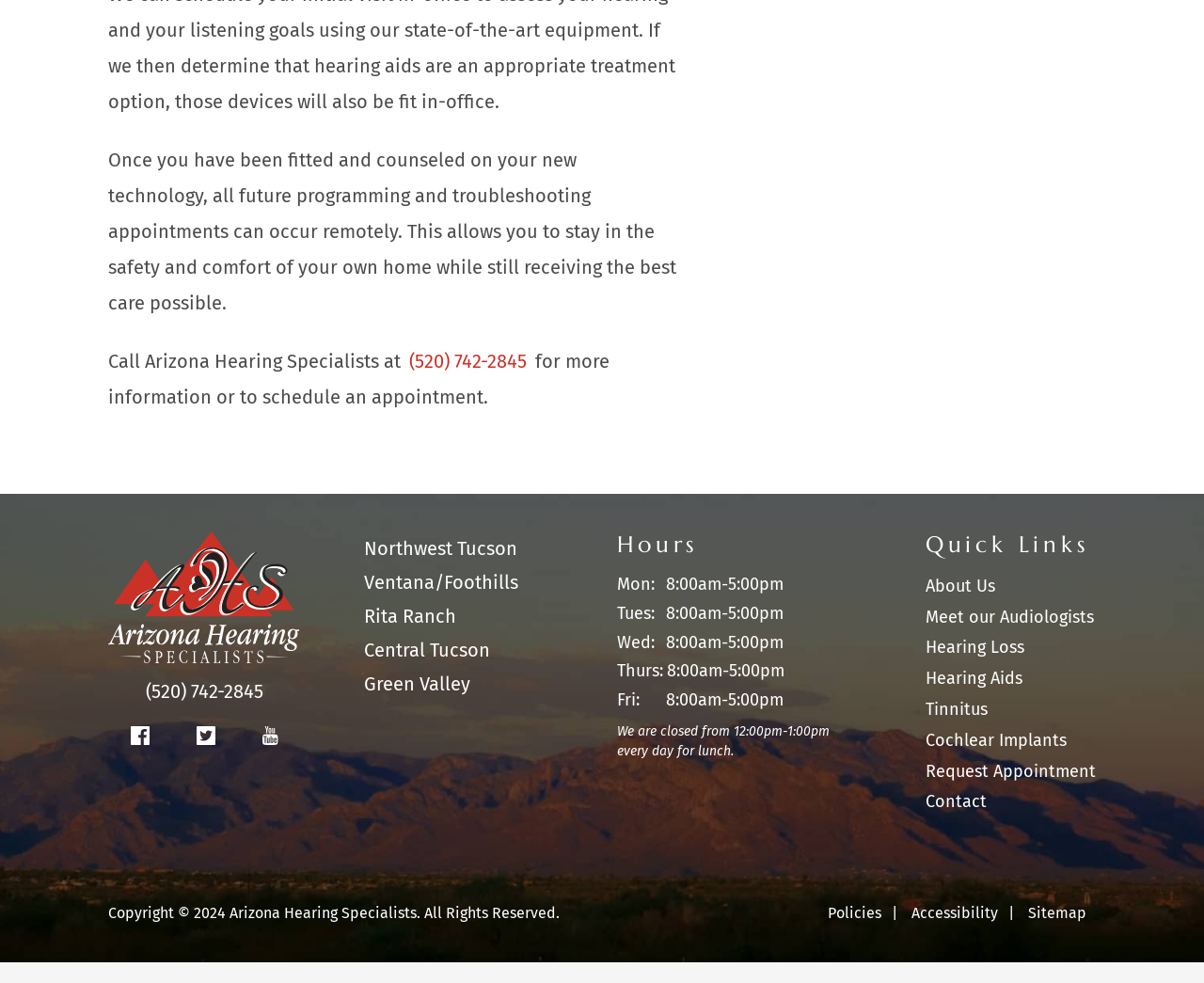Locate the bounding box coordinates of the area you need to click to fulfill this instruction: 'Schedule an appointment'. The coordinates must be in the form of four float numbers ranging from 0 to 1: [left, top, right, bottom].

[0.769, 0.795, 0.91, 0.816]